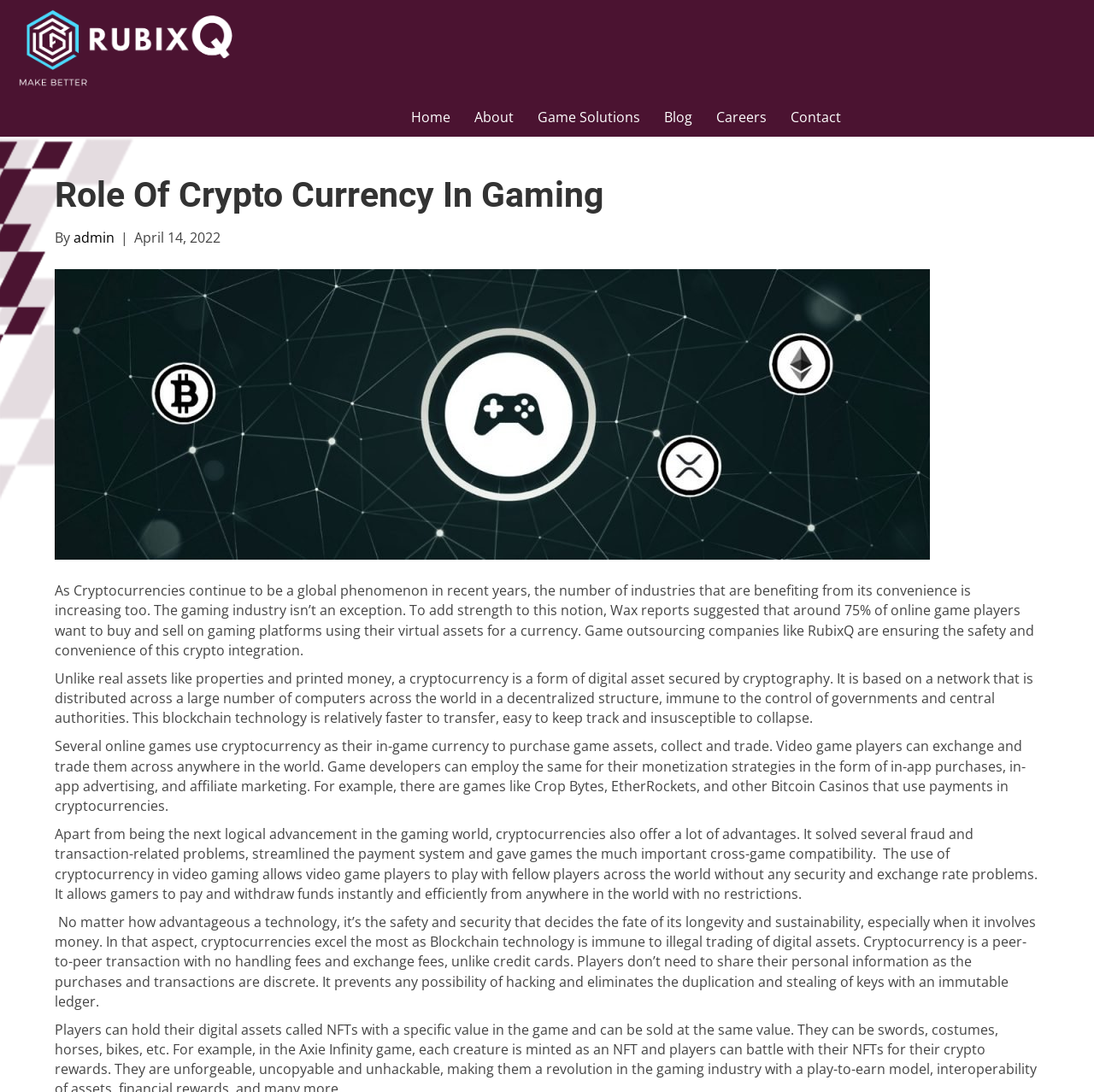Specify the bounding box coordinates of the region I need to click to perform the following instruction: "Learn about the role of crypto currency in gaming". The coordinates must be four float numbers in the range of 0 to 1, i.e., [left, top, right, bottom].

[0.05, 0.156, 0.95, 0.201]